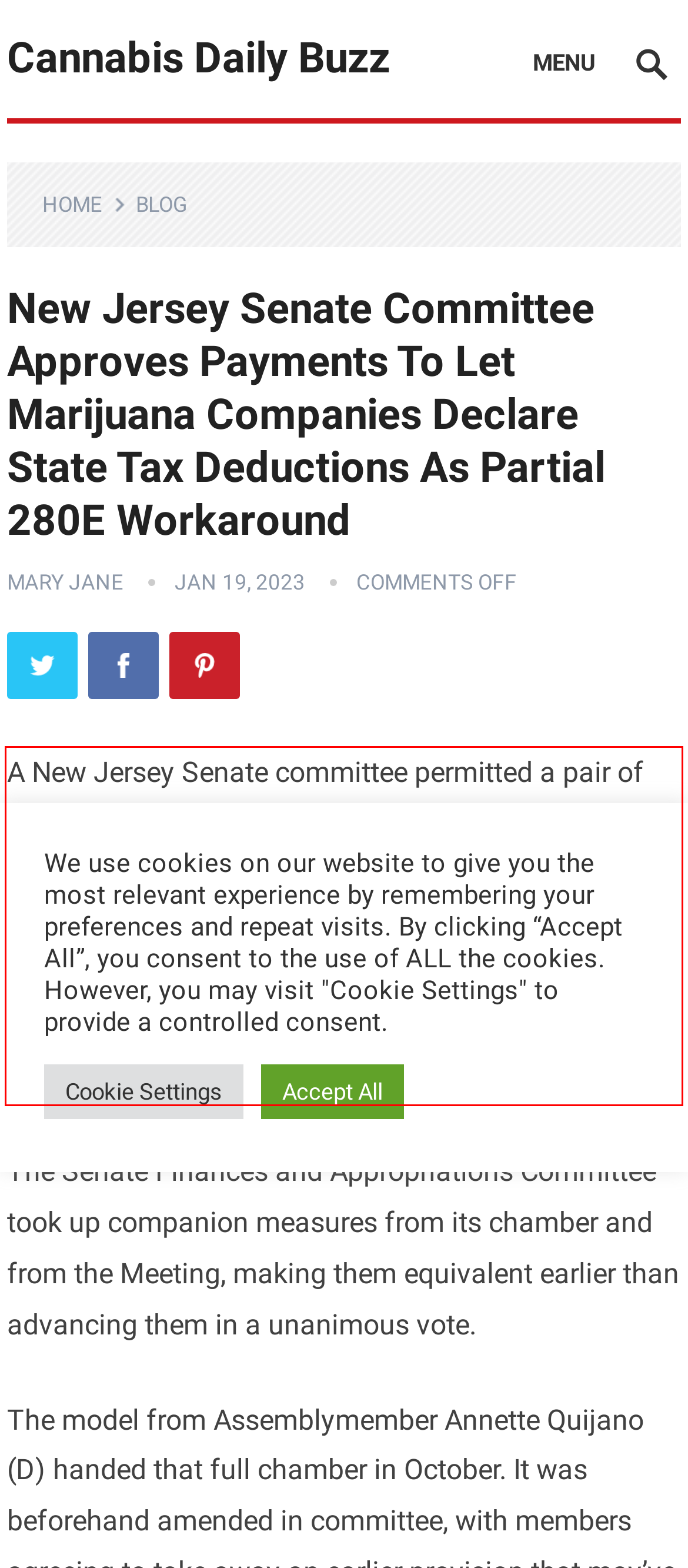Examine the screenshot of the webpage, locate the red bounding box, and perform OCR to extract the text contained within it.

A New Jersey Senate committee permitted a pair of payments on Thursday that may enable licensed marijuana companies to deduct sure bills on their state tax returns, a partial treatment because the business continues to be blocked from making federal deductions below Inside Income Service (IRS) code generally known as 280E.